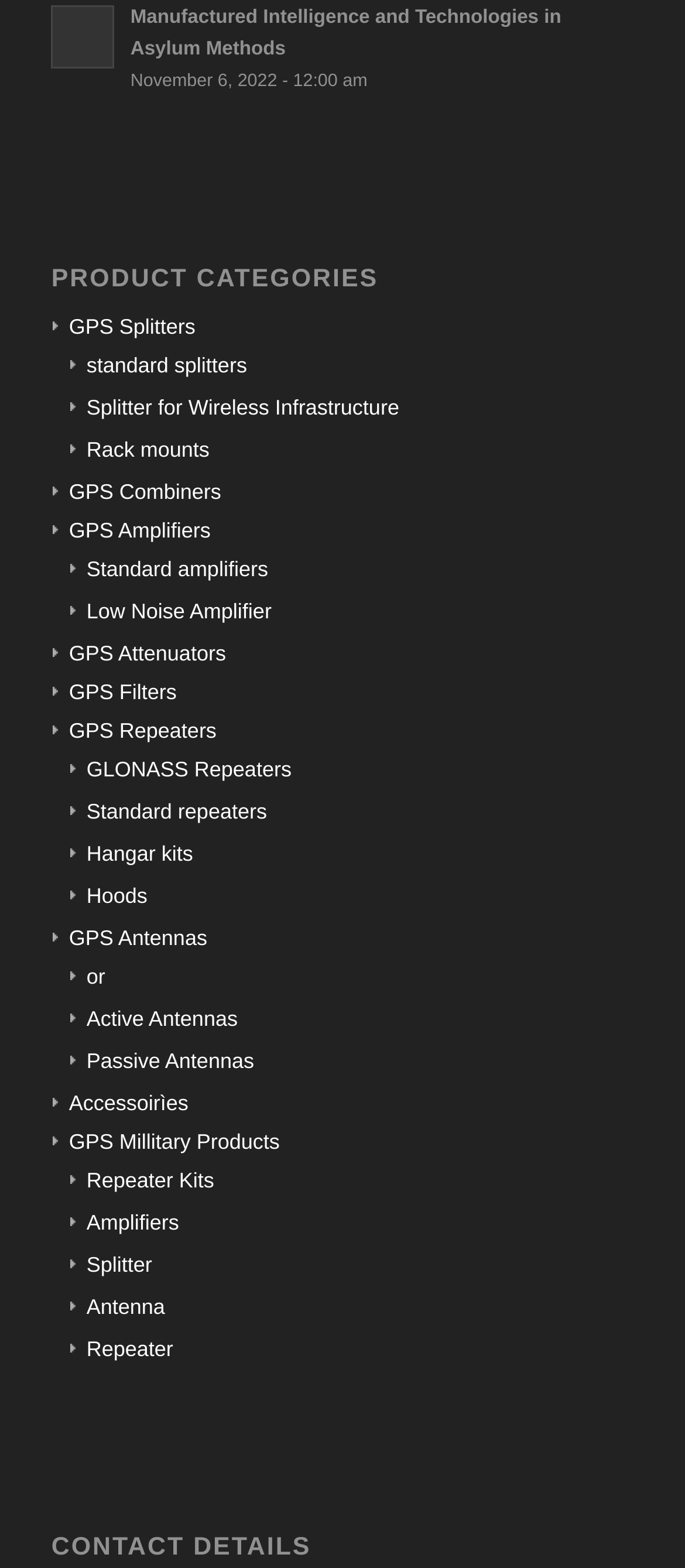Show the bounding box coordinates for the HTML element as described: "standard splitters".

[0.103, 0.225, 0.361, 0.241]